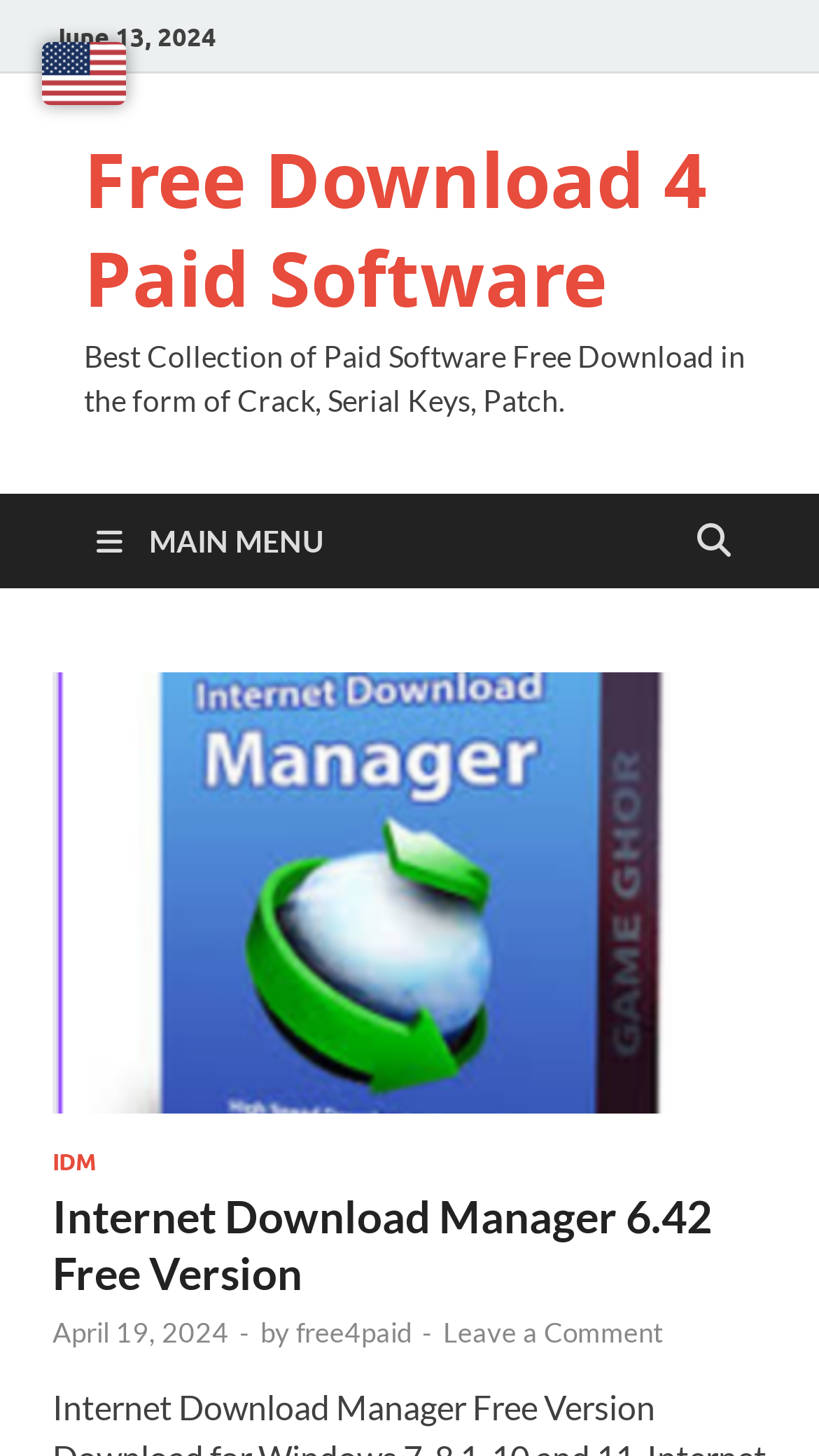Refer to the screenshot and answer the following question in detail:
Who is the author of the post about Internet Download Manager?

The author of the post about Internet Download Manager can be found by looking at the text under the 'Internet Download Manager' link, and the author is 'free4paid'.